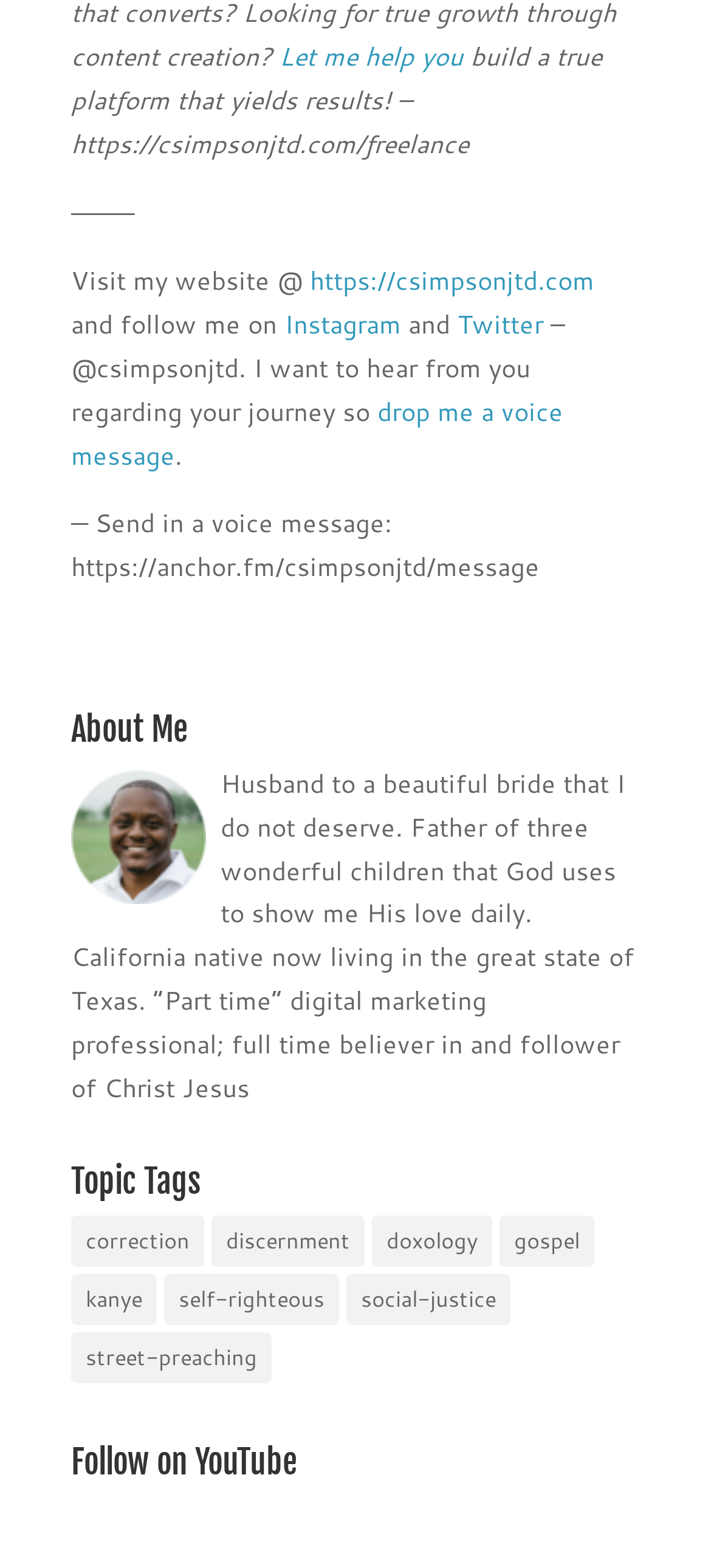How many topic tags are listed on the webpage?
Please craft a detailed and exhaustive response to the question.

The topic tags are listed under the 'Topic Tags' heading, and there are 8 links listed, each representing a different topic tag.